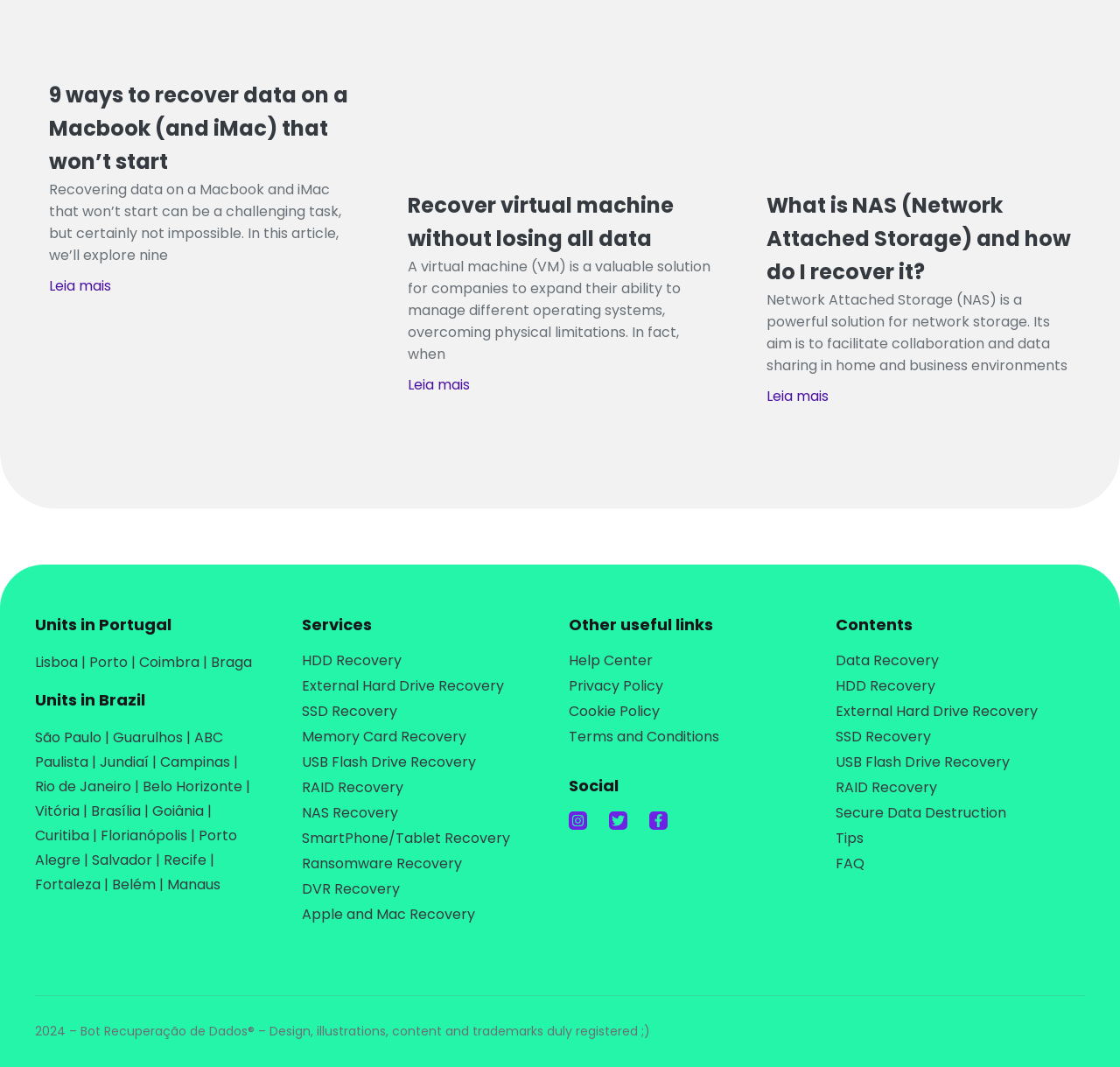Answer the question with a brief word or phrase:
Are there any social media links on the webpage?

Yes